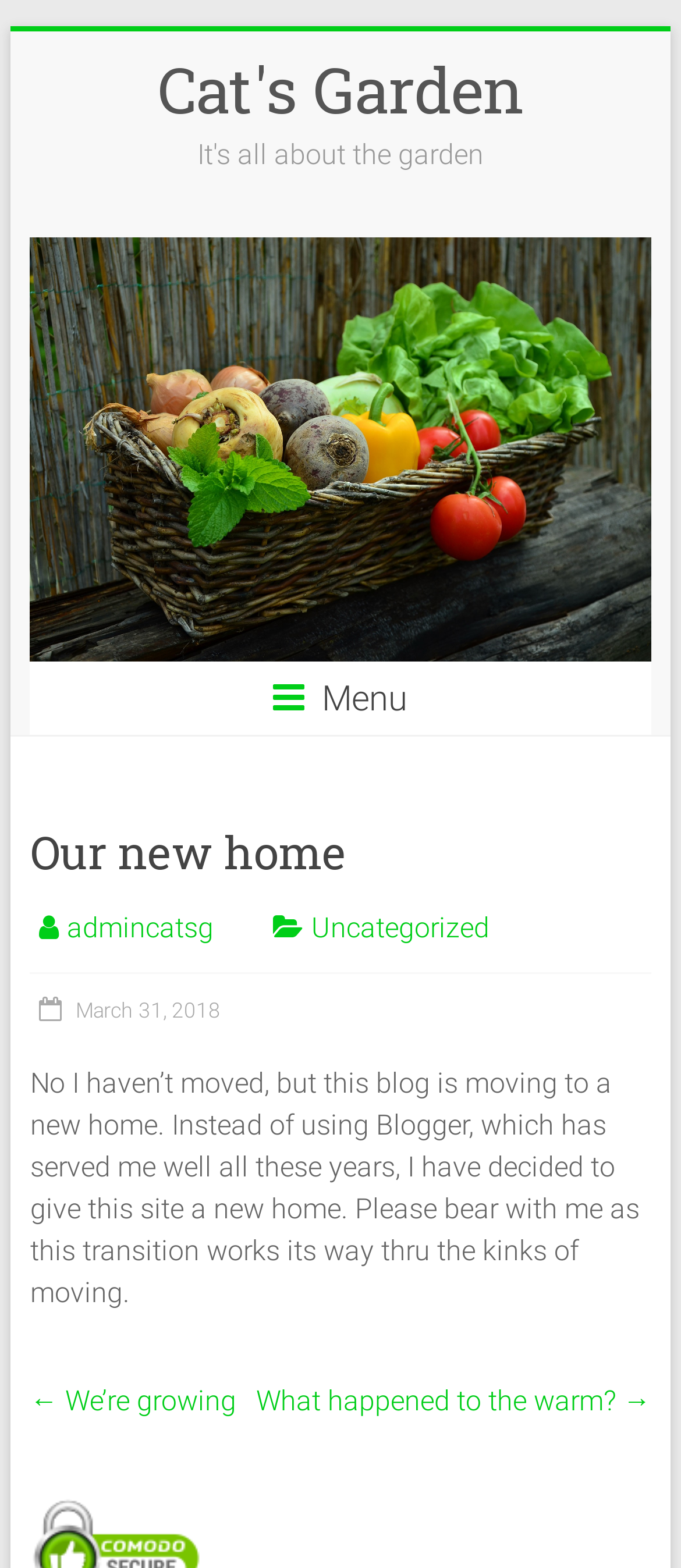What is the date mentioned in the article?
Examine the image and give a concise answer in one word or a short phrase.

March 31, 2018